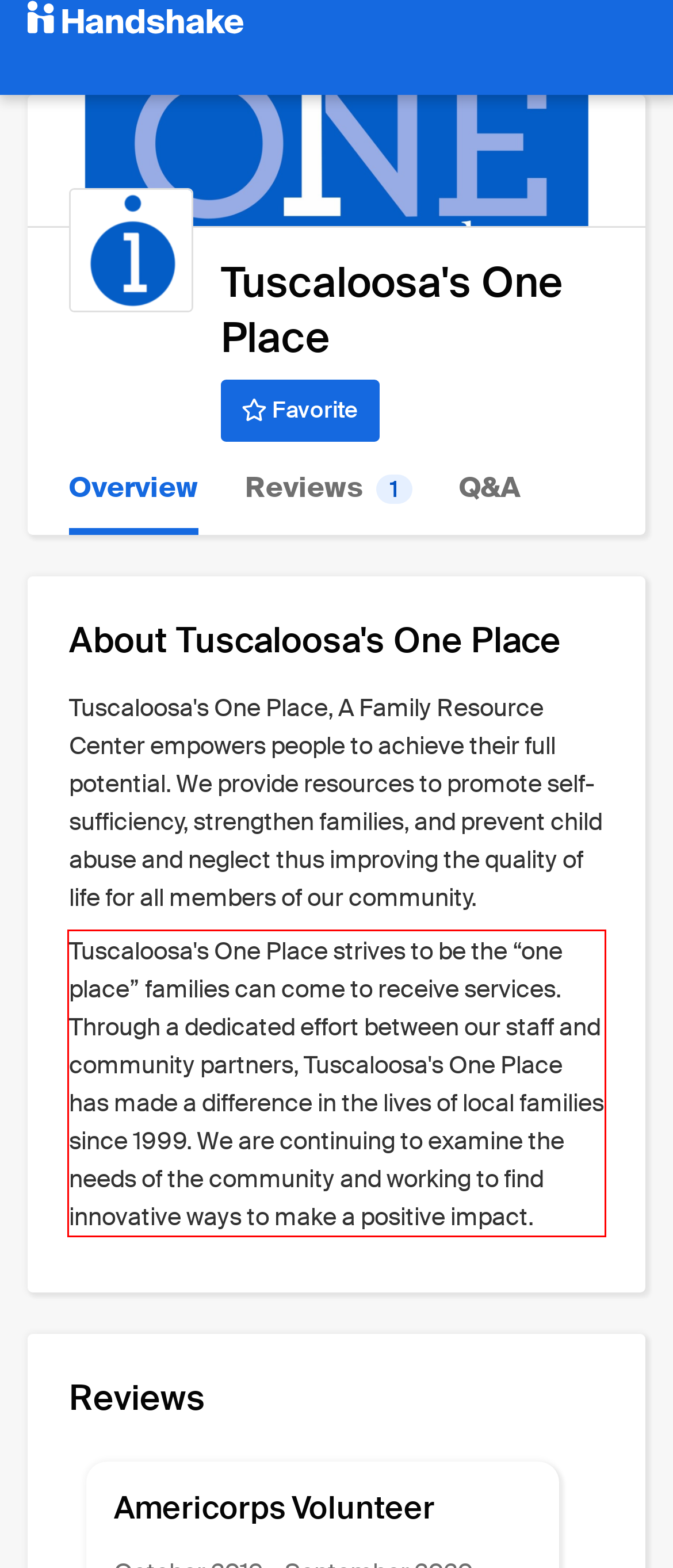Analyze the screenshot of the webpage that features a red bounding box and recognize the text content enclosed within this red bounding box.

Tuscaloosa's One Place strives to be the “one place” families can come to receive services. Through a dedicated effort between our staff and community partners, Tuscaloosa's One Place has made a difference in the lives of local families since 1999. We are continuing to examine the needs of the community and working to find innovative ways to make a positive impact.